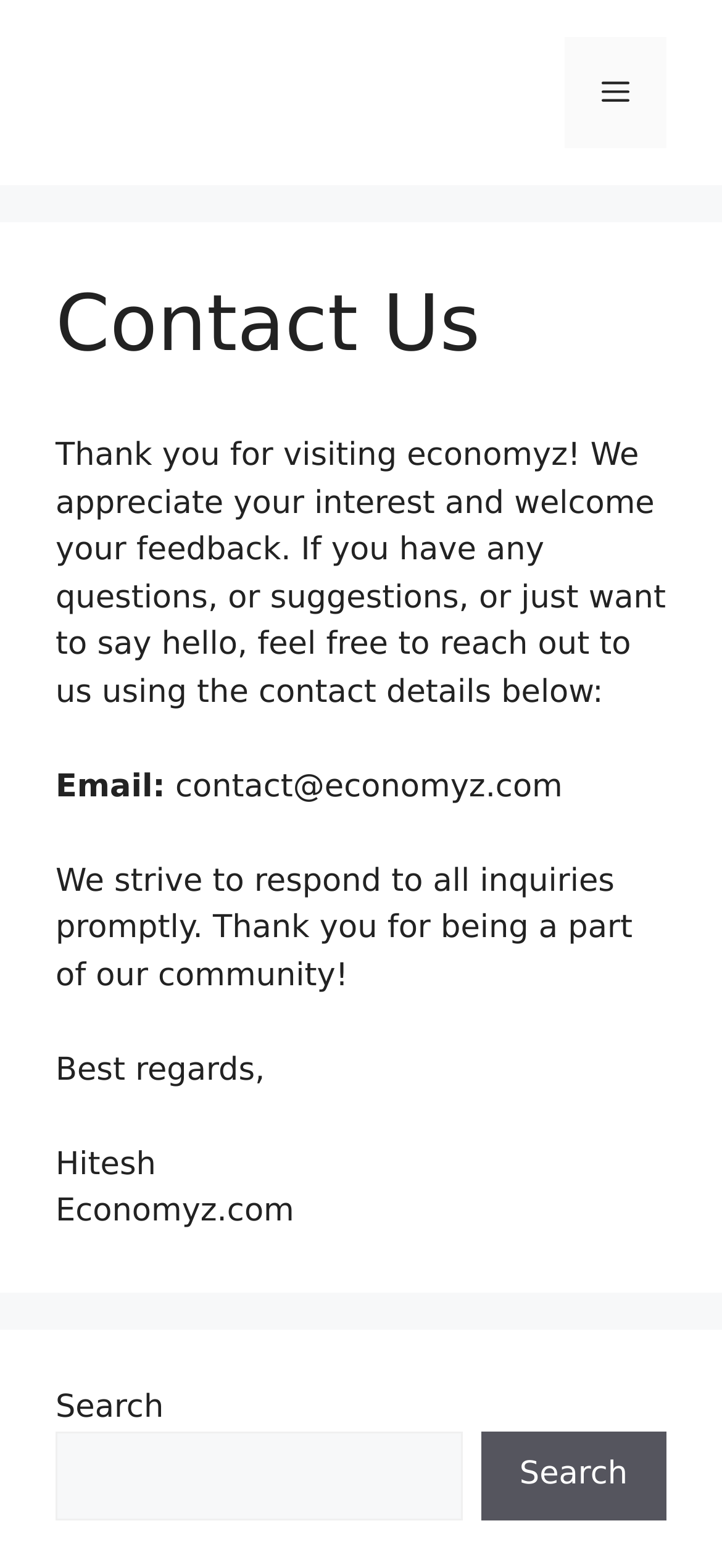Provide your answer in a single word or phrase: 
What is the email address to contact economyz?

contact@economyz.com